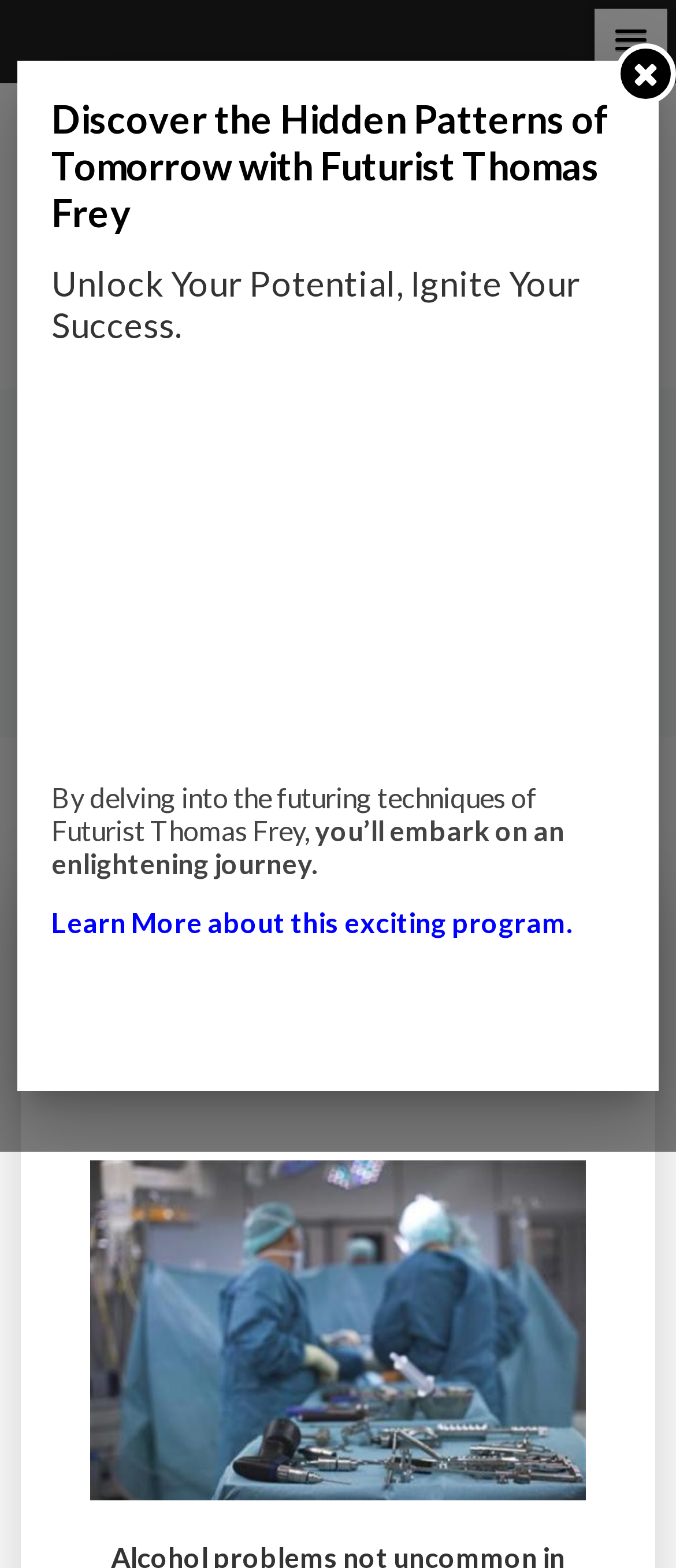What is the topic of the article? Refer to the image and provide a one-word or short phrase answer.

Surgeons' drinking problems